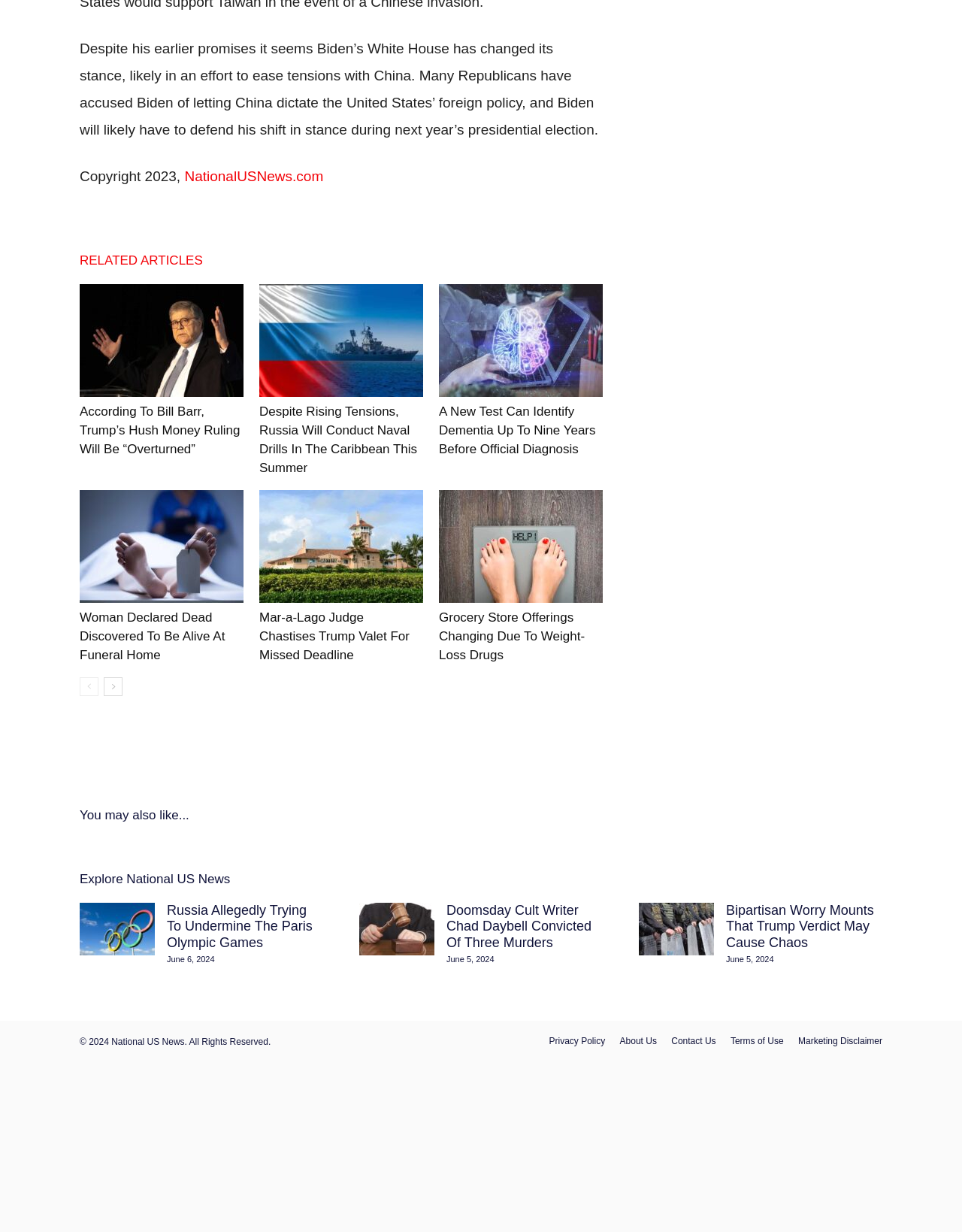Using the elements shown in the image, answer the question comprehensively: What is the purpose of the links at the bottom of the webpage?

I determined the answer by looking at the links at the bottom of the webpage, which include 'Privacy Policy', 'About Us', 'Contact Us', 'Terms of Use', and 'Marketing Disclaimer', suggesting that they are intended to provide information about the website.